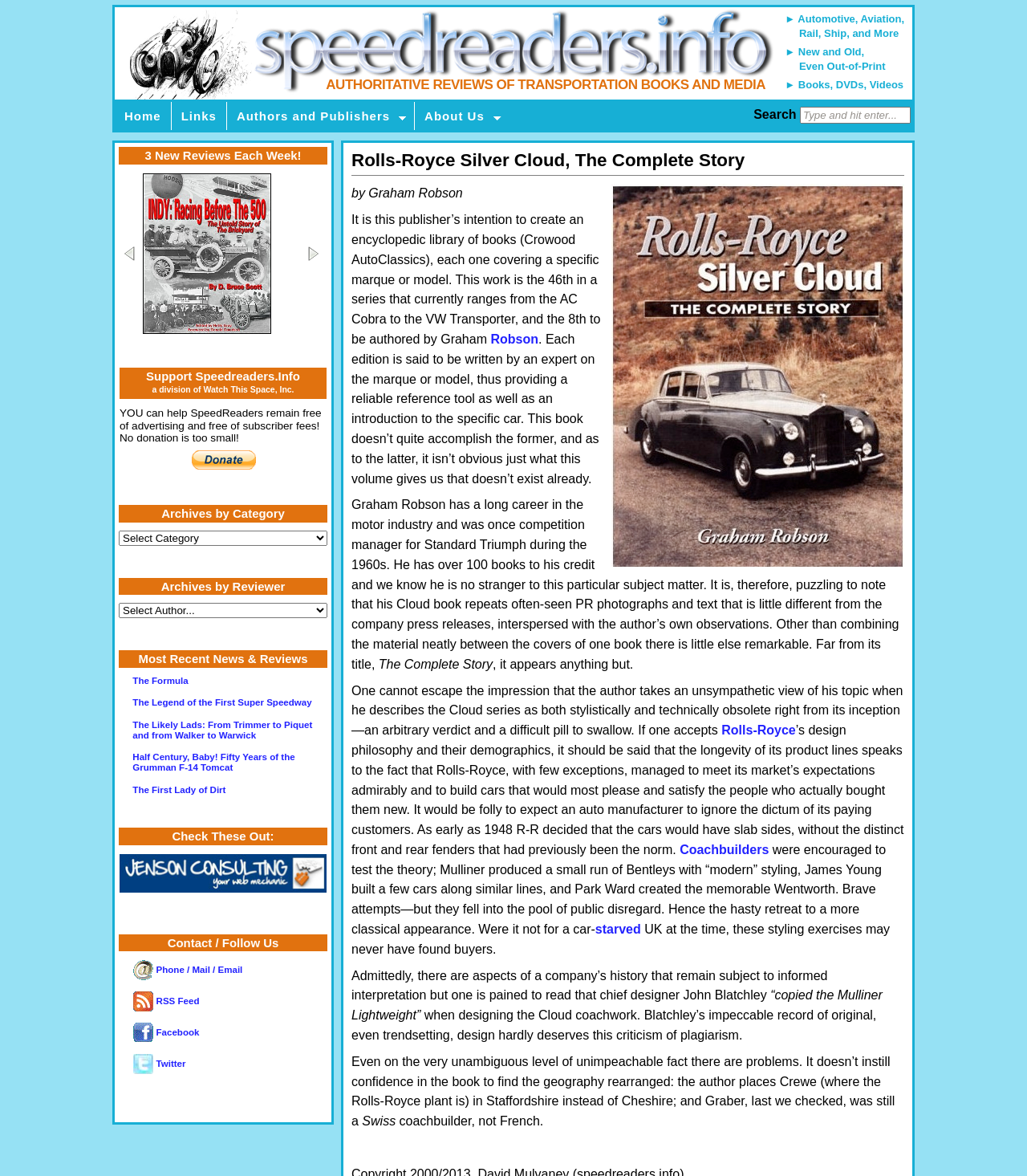Identify the bounding box coordinates of the clickable region required to complete the instruction: "Follow on Facebook". The coordinates should be given as four float numbers within the range of 0 and 1, i.e., [left, top, right, bottom].

[0.13, 0.874, 0.194, 0.882]